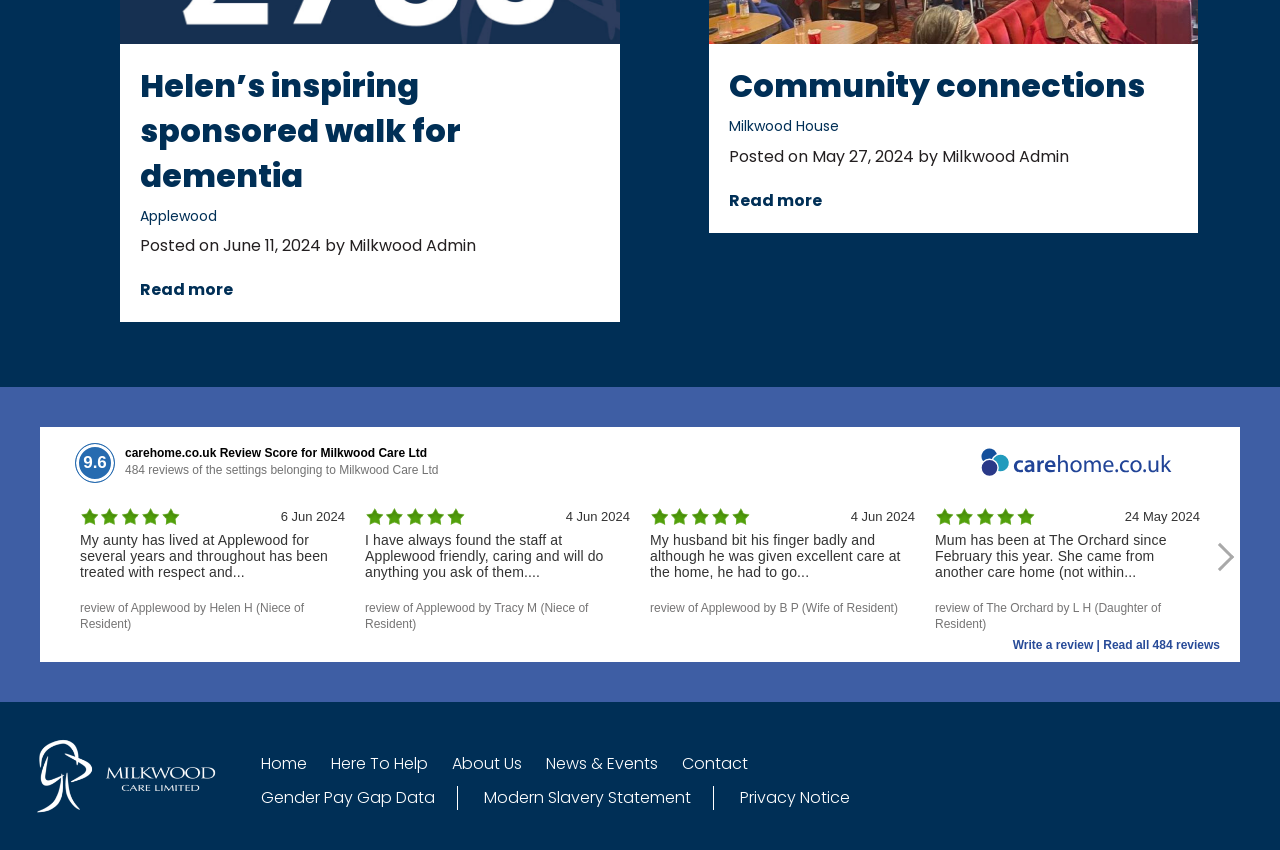Pinpoint the bounding box coordinates of the element you need to click to execute the following instruction: "Read more about Helen’s inspiring sponsored walk for dementia". The bounding box should be represented by four float numbers between 0 and 1, in the format [left, top, right, bottom].

[0.109, 0.327, 0.182, 0.354]